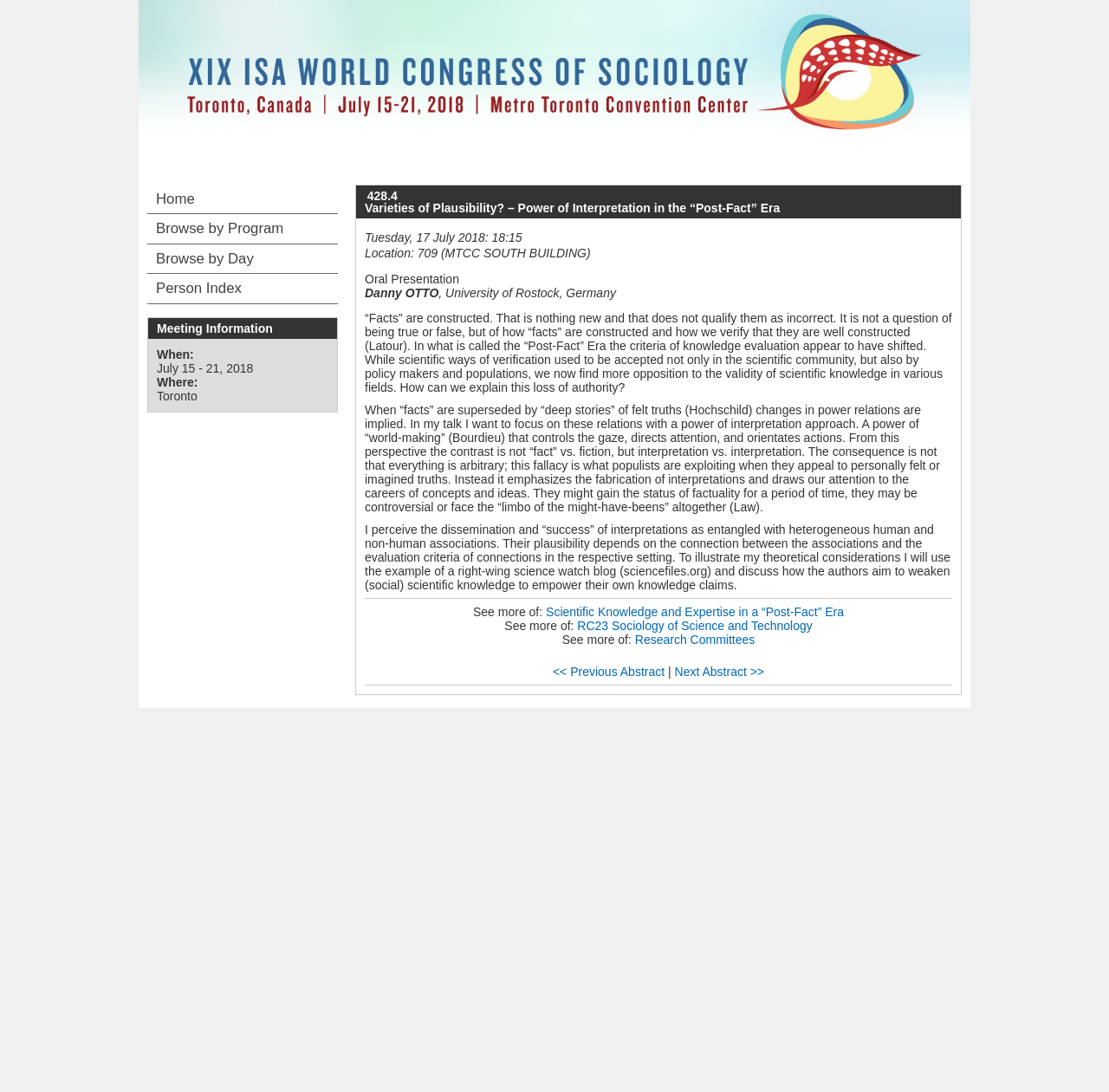Where is the oral presentation taking place?
Answer the question with a single word or phrase, referring to the image.

Toronto